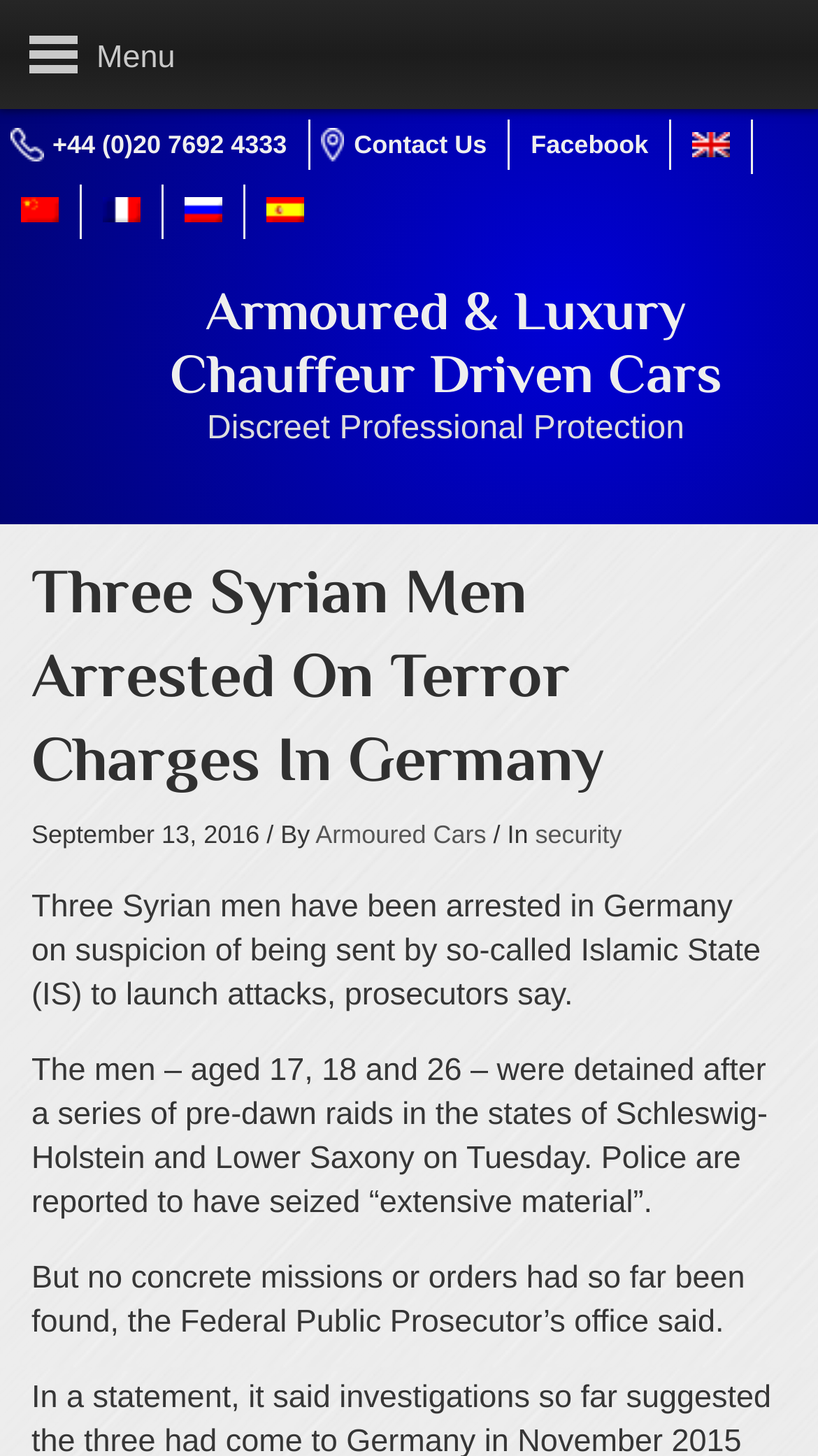Determine the primary headline of the webpage.

Armoured & Luxury
Chauffeur Driven Cars
